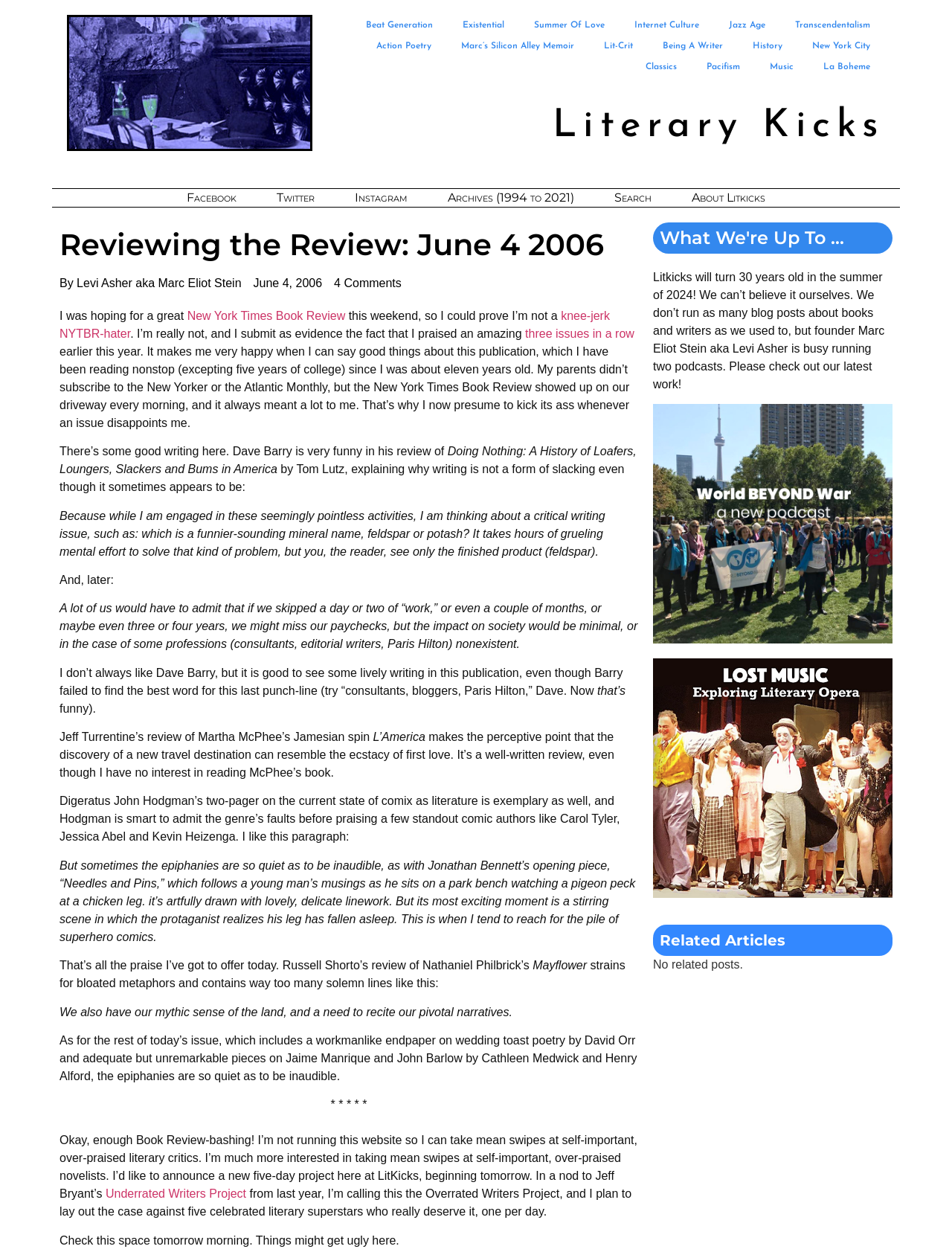Who is the author of the article?
Please look at the screenshot and answer using one word or phrase.

Levi Asher aka Marc Eliot Stein